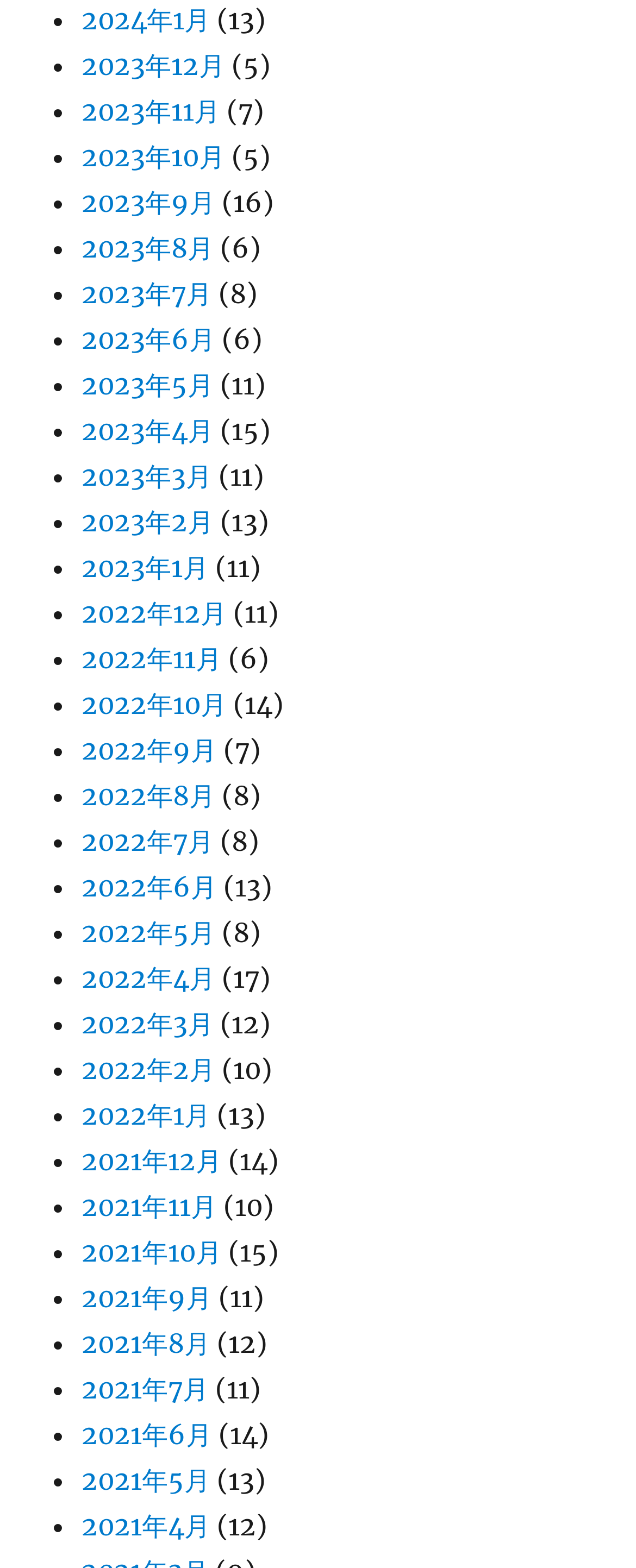Determine the bounding box coordinates for the UI element described. Format the coordinates as (top-left x, top-left y, bottom-right x, bottom-right y) and ensure all values are between 0 and 1. Element description: 2021年4月

[0.128, 0.963, 0.331, 0.983]